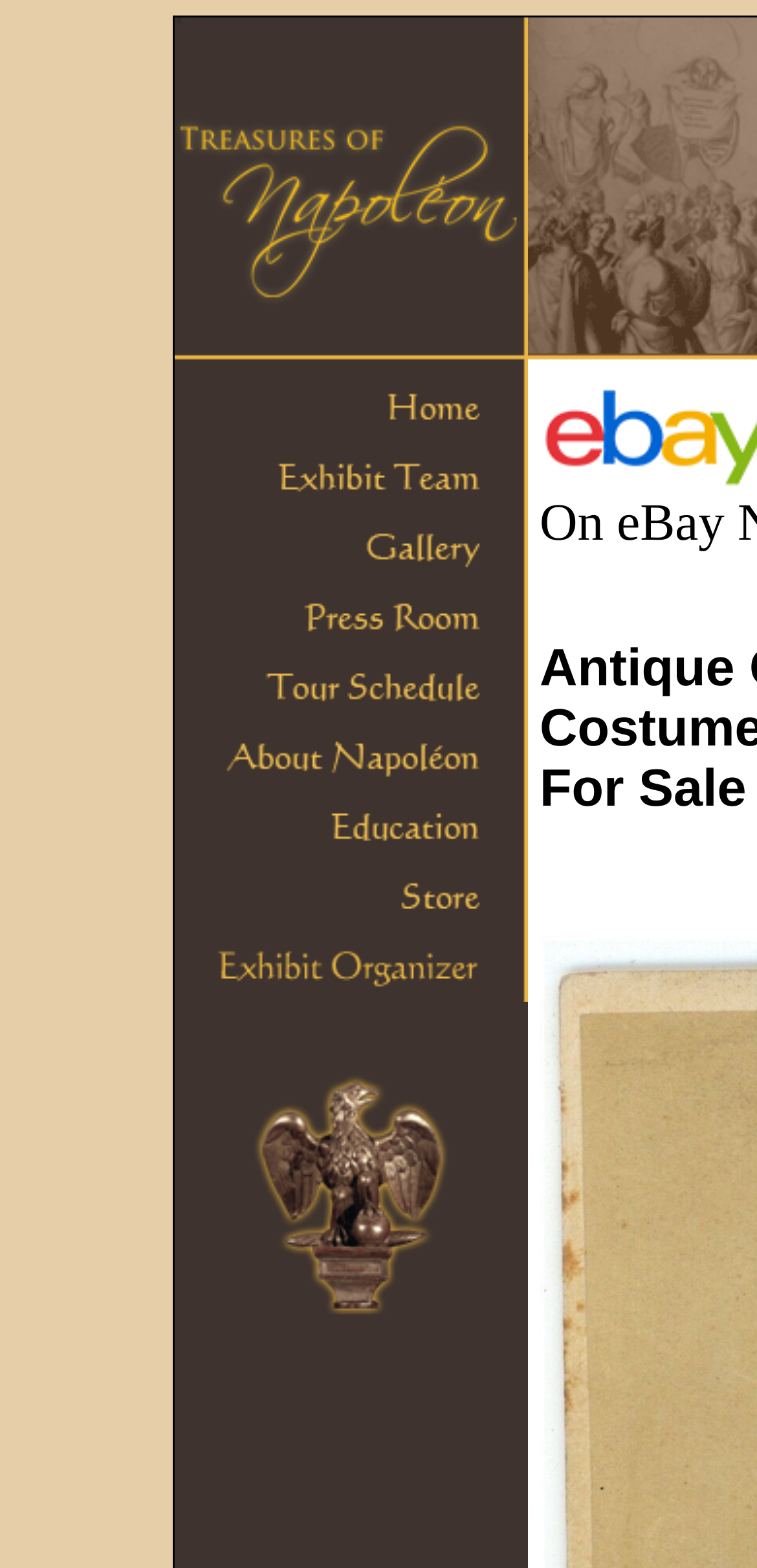How many images are in the Napoleon section?
Based on the image, provide a one-word or brief-phrase response.

1